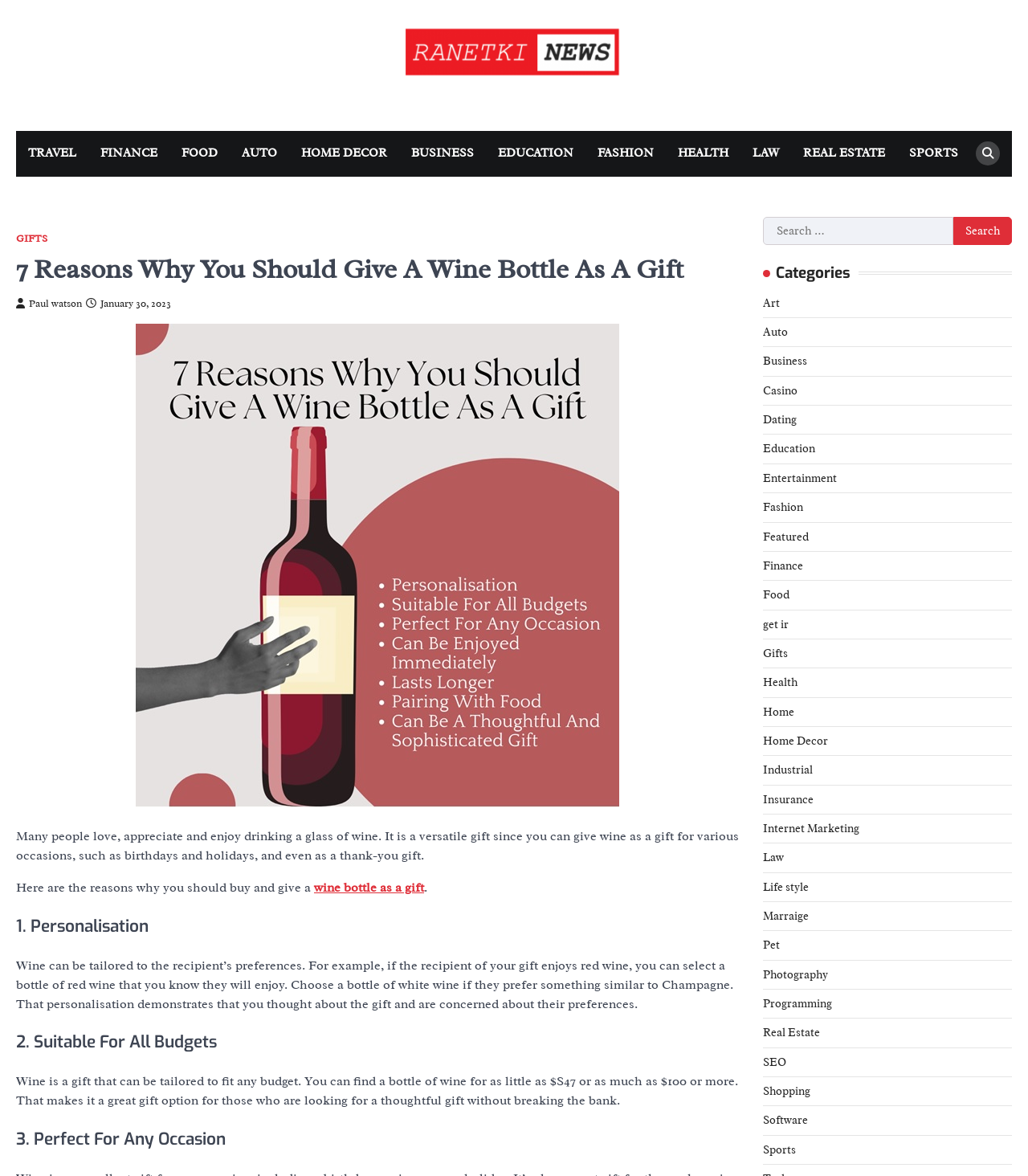Locate the bounding box coordinates of the item that should be clicked to fulfill the instruction: "Click on the 'GIFTS' link".

[0.016, 0.198, 0.046, 0.208]